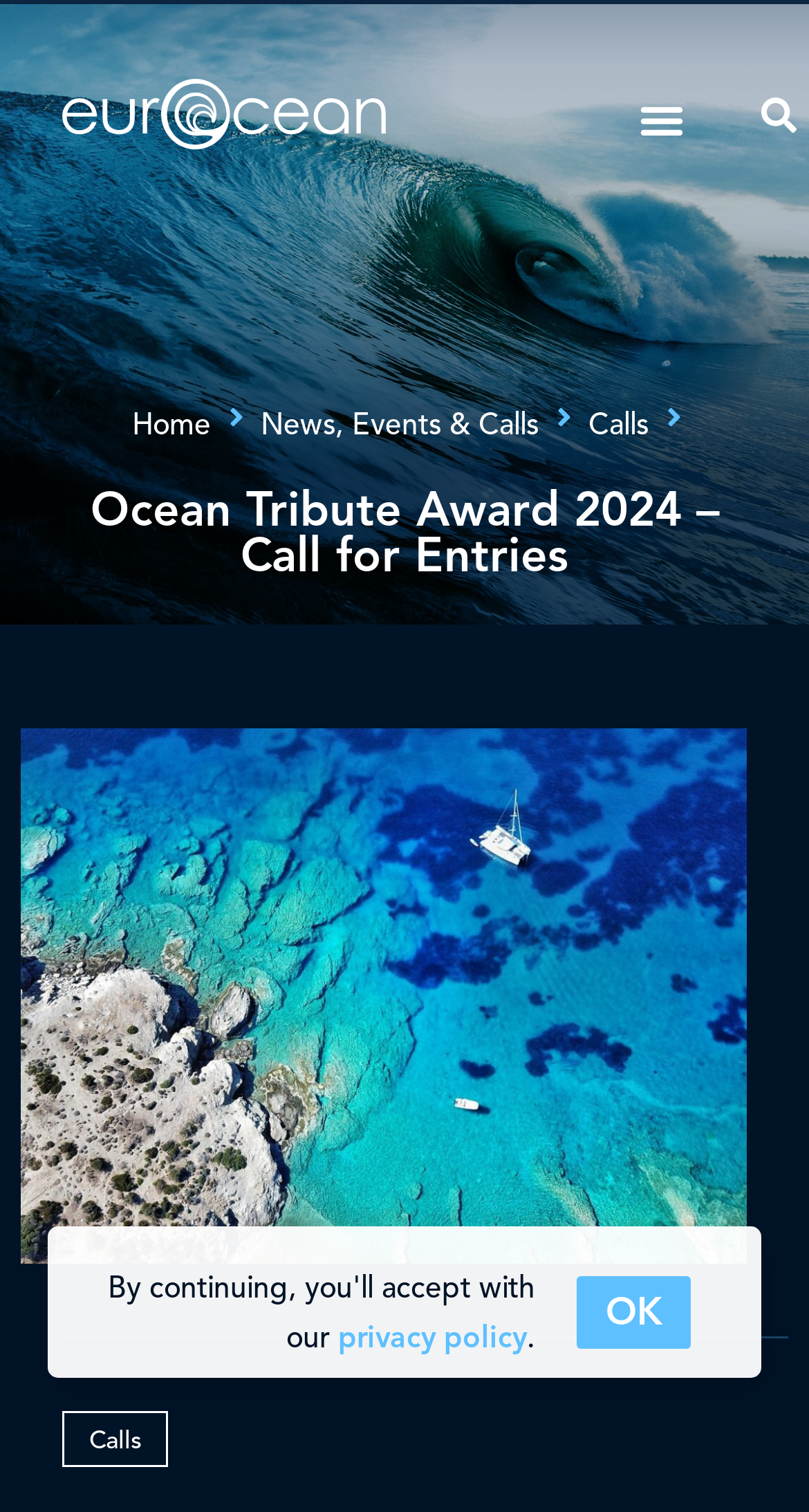Determine the main headline of the webpage and provide its text.

Ocean Tribute Award 2024 – Call for Entries